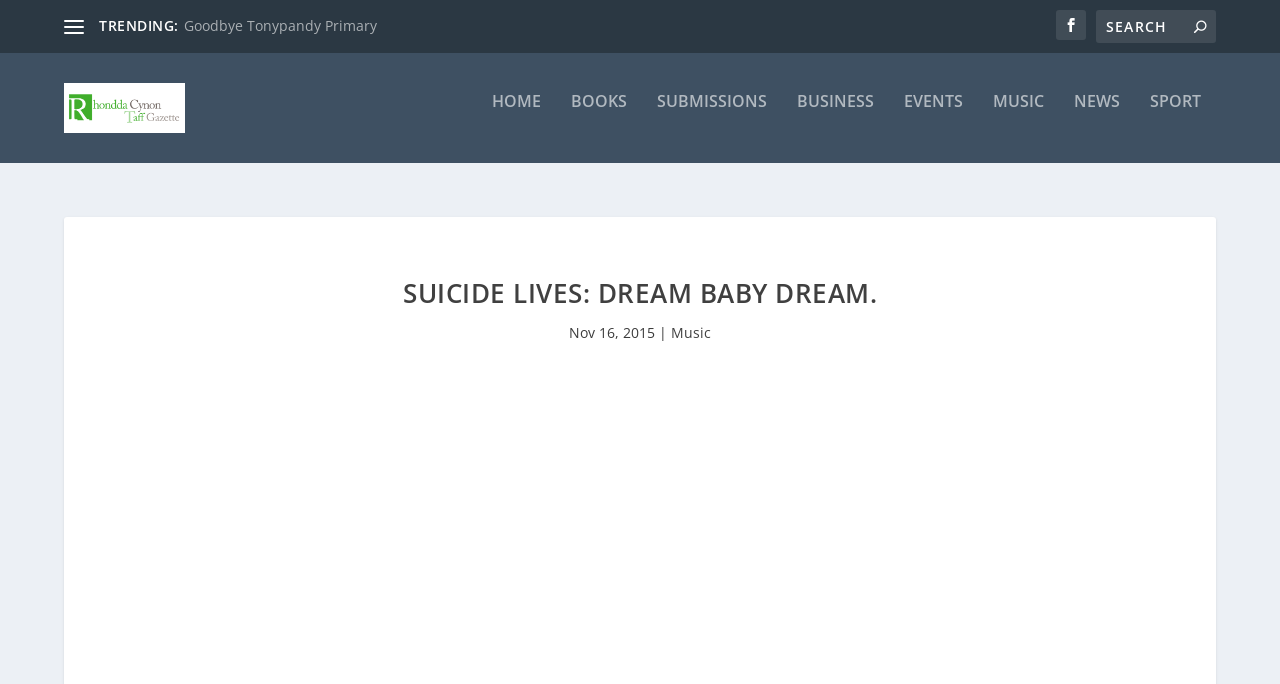What is the title of the website?
Analyze the image and provide a thorough answer to the question.

I found the title 'Rhondda Cynon Taff Valleys News Website' at the top of the webpage, which suggests that it is the title of the website.